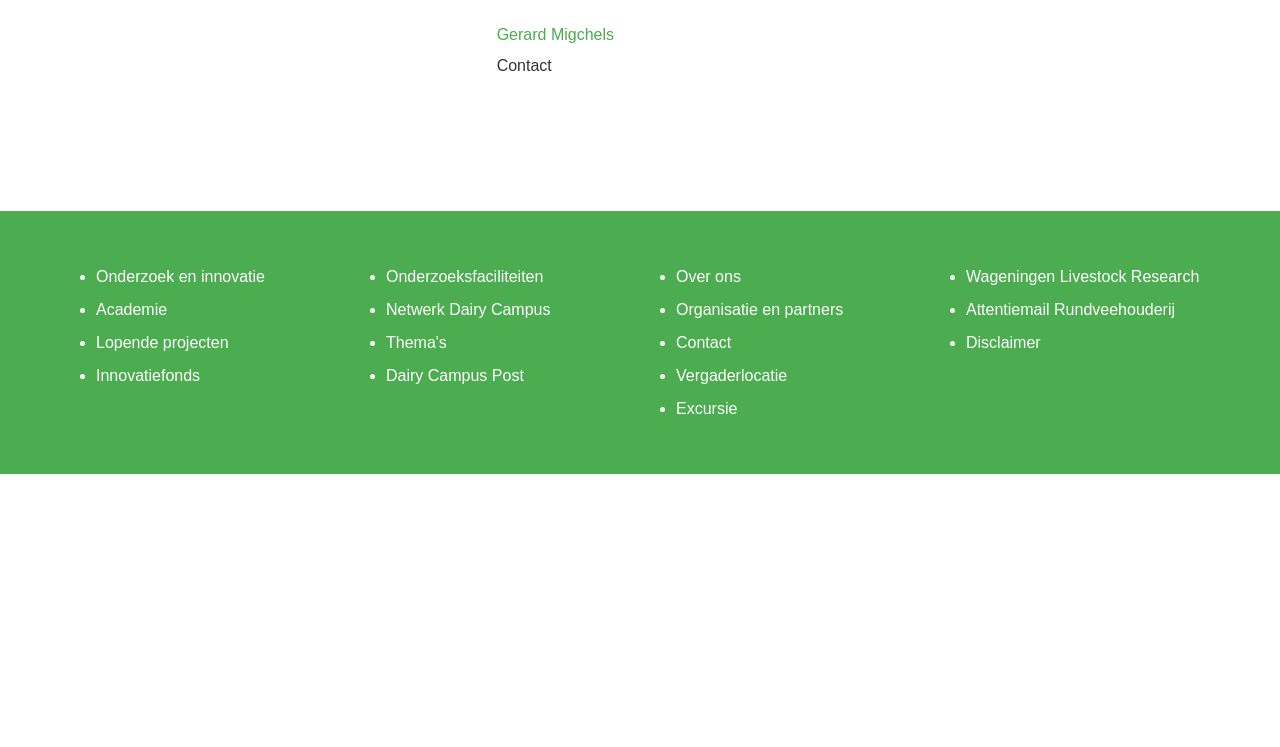Locate the bounding box coordinates of the area where you should click to accomplish the instruction: "Visit Gerard Migchels' page".

[0.388, 0.026, 0.582, 0.067]